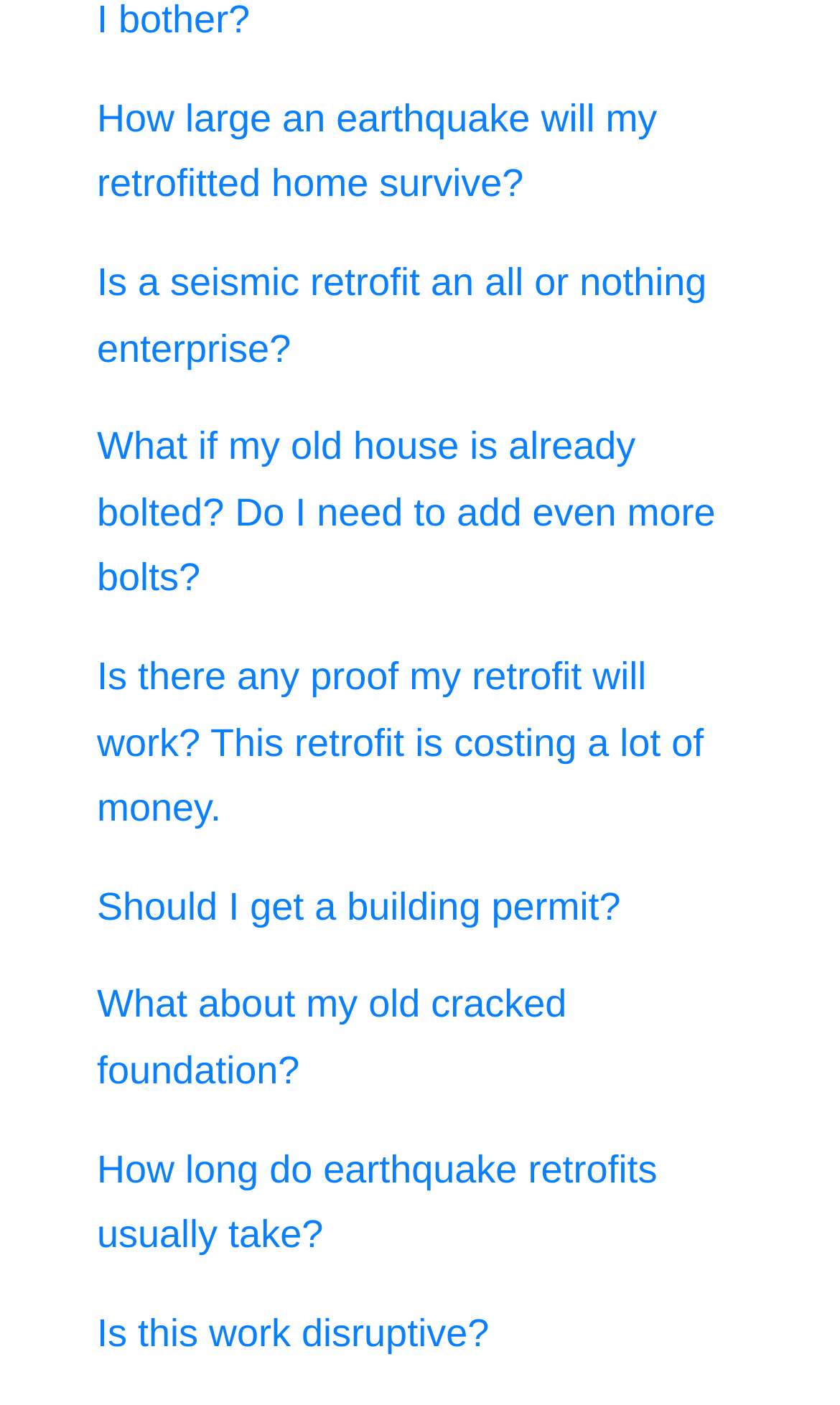Determine the bounding box coordinates of the clickable area required to perform the following instruction: "Learn about earthquake retrofitting for a retrofitted home". The coordinates should be represented as four float numbers between 0 and 1: [left, top, right, bottom].

[0.115, 0.069, 0.782, 0.146]